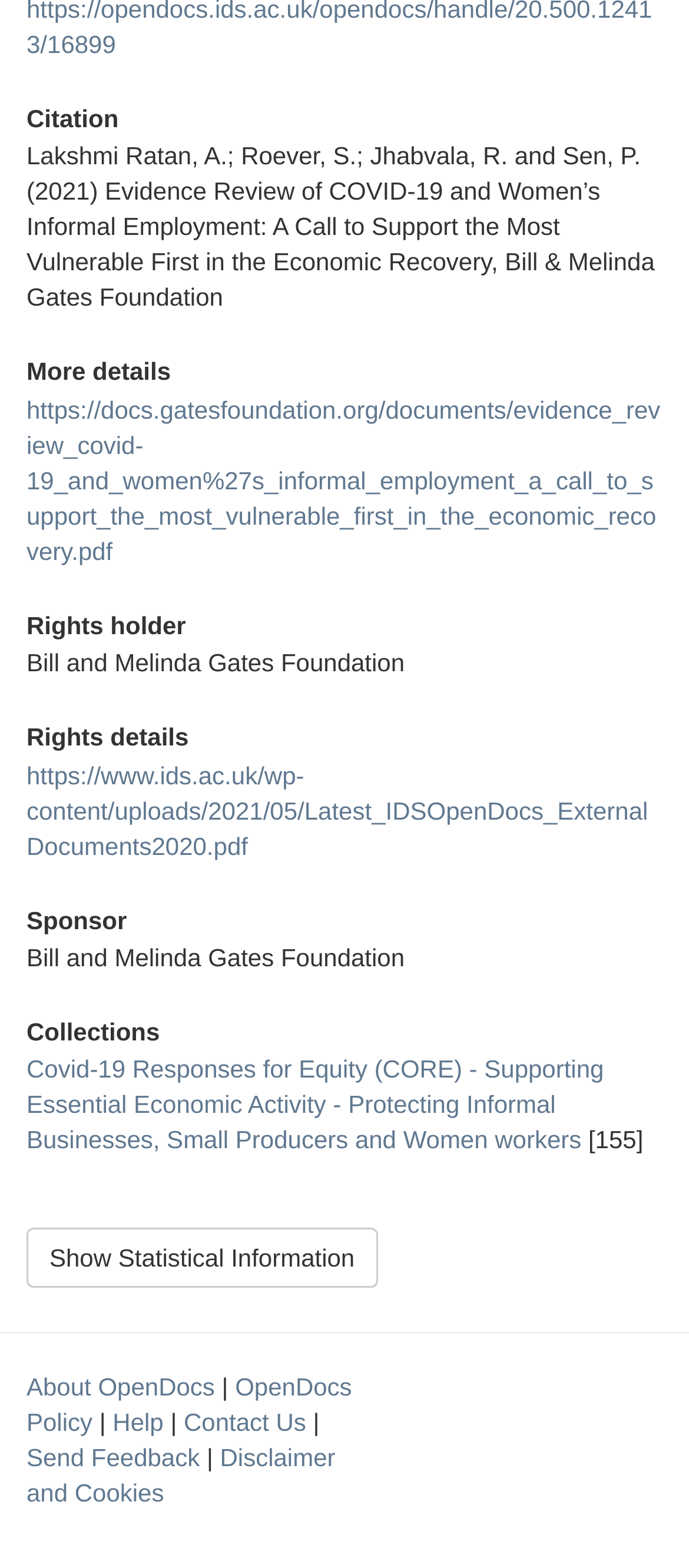What is the title of the citation?
Based on the visual content, answer with a single word or a brief phrase.

Lakshmi Ratan, A.; Roever, S.; Jhabvala, R. and Sen, P. (2021)